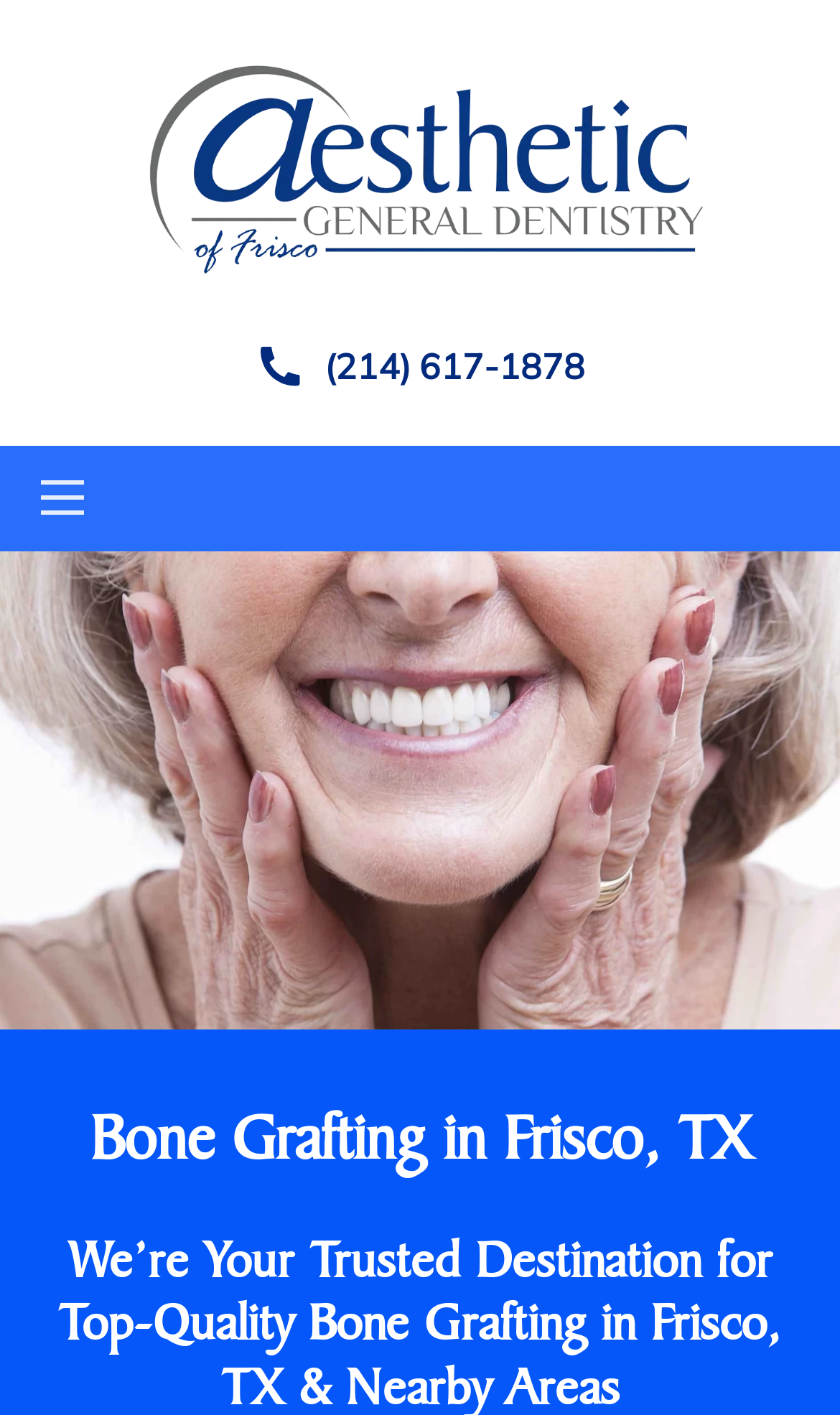Locate the bounding box for the described UI element: "parent_node: (214) 617-1878". Ensure the coordinates are four float numbers between 0 and 1, formatted as [left, top, right, bottom].

[0.15, 0.037, 0.85, 0.204]